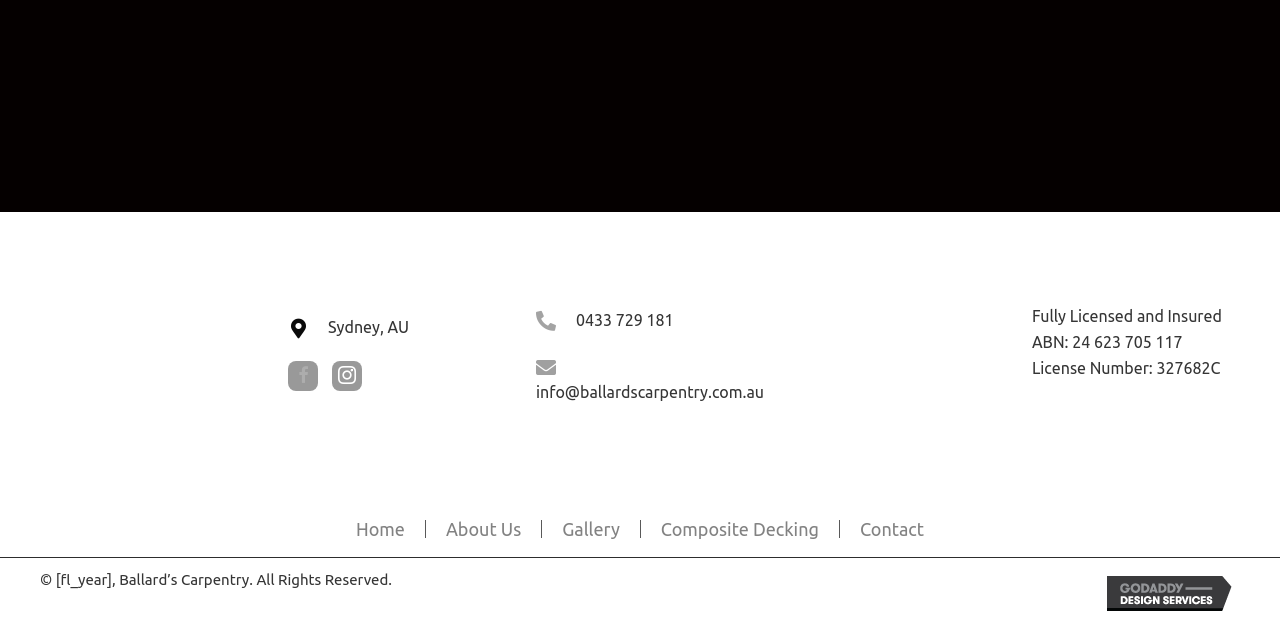Please provide the bounding box coordinates for the element that needs to be clicked to perform the following instruction: "Contact via phone". The coordinates should be given as four float numbers between 0 and 1, i.e., [left, top, right, bottom].

[0.45, 0.502, 0.526, 0.531]